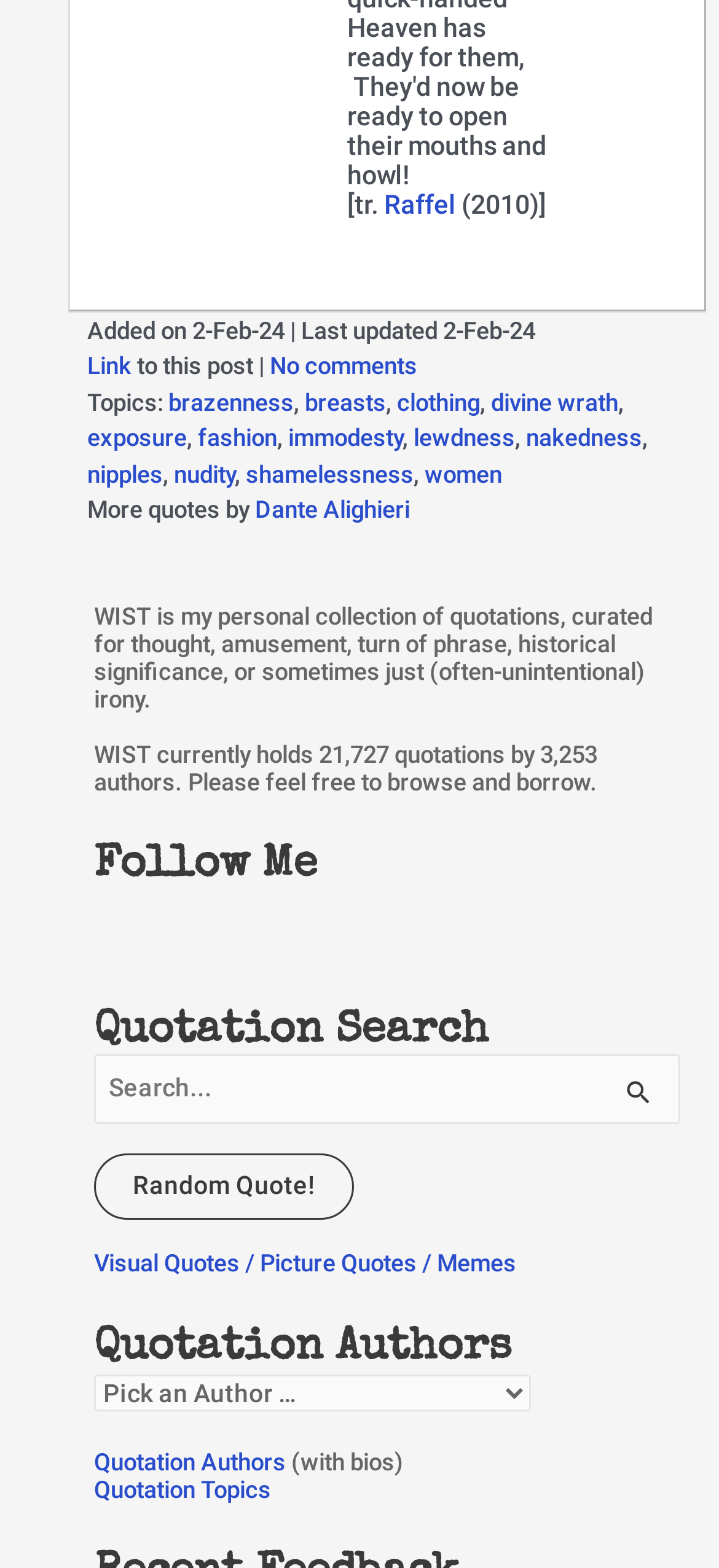Answer succinctly with a single word or phrase:
What is the name of the author quoted?

Dante Alighieri